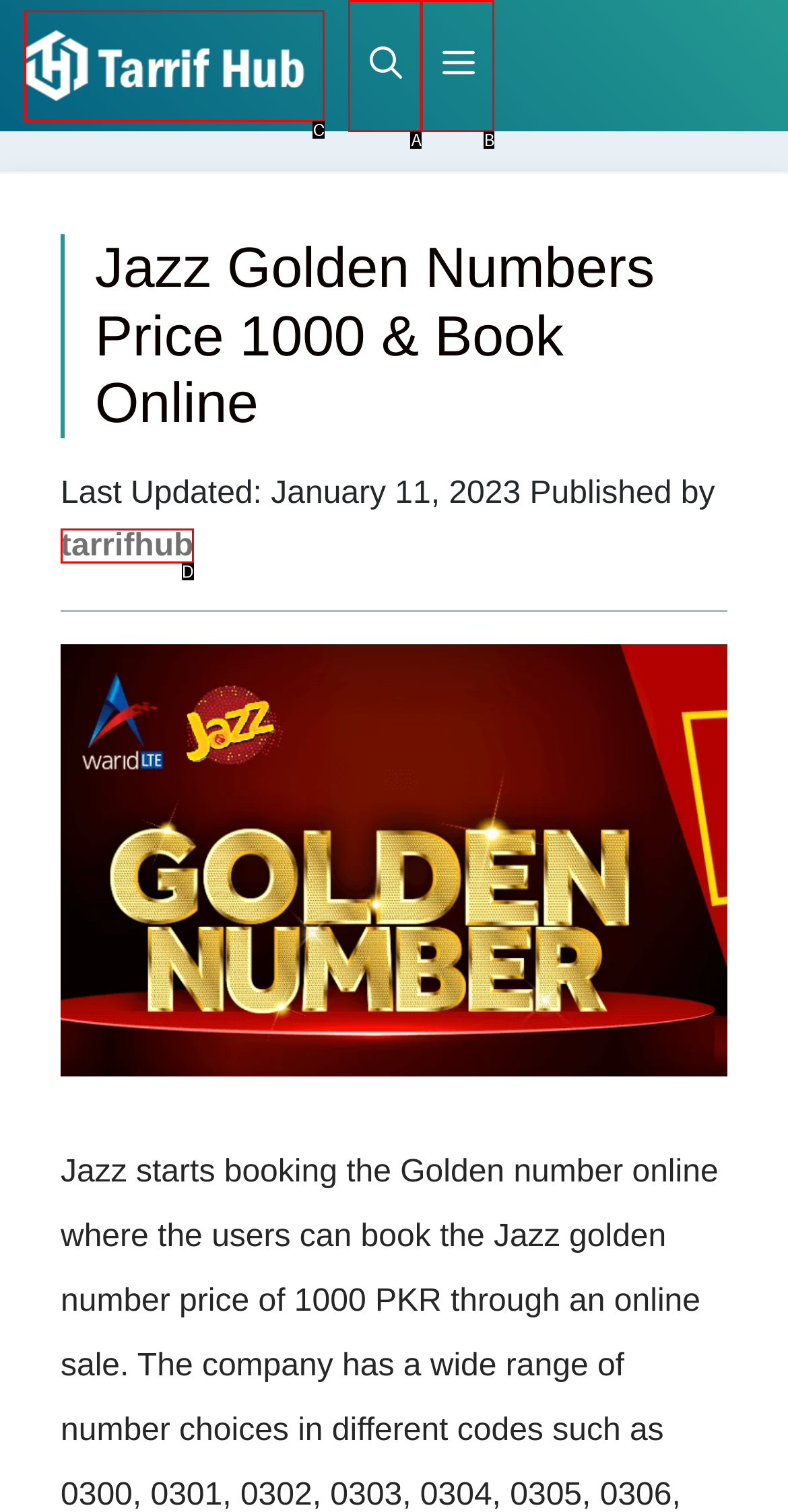From the provided options, which letter corresponds to the element described as: aria-label="Open Search Bar"
Answer with the letter only.

A